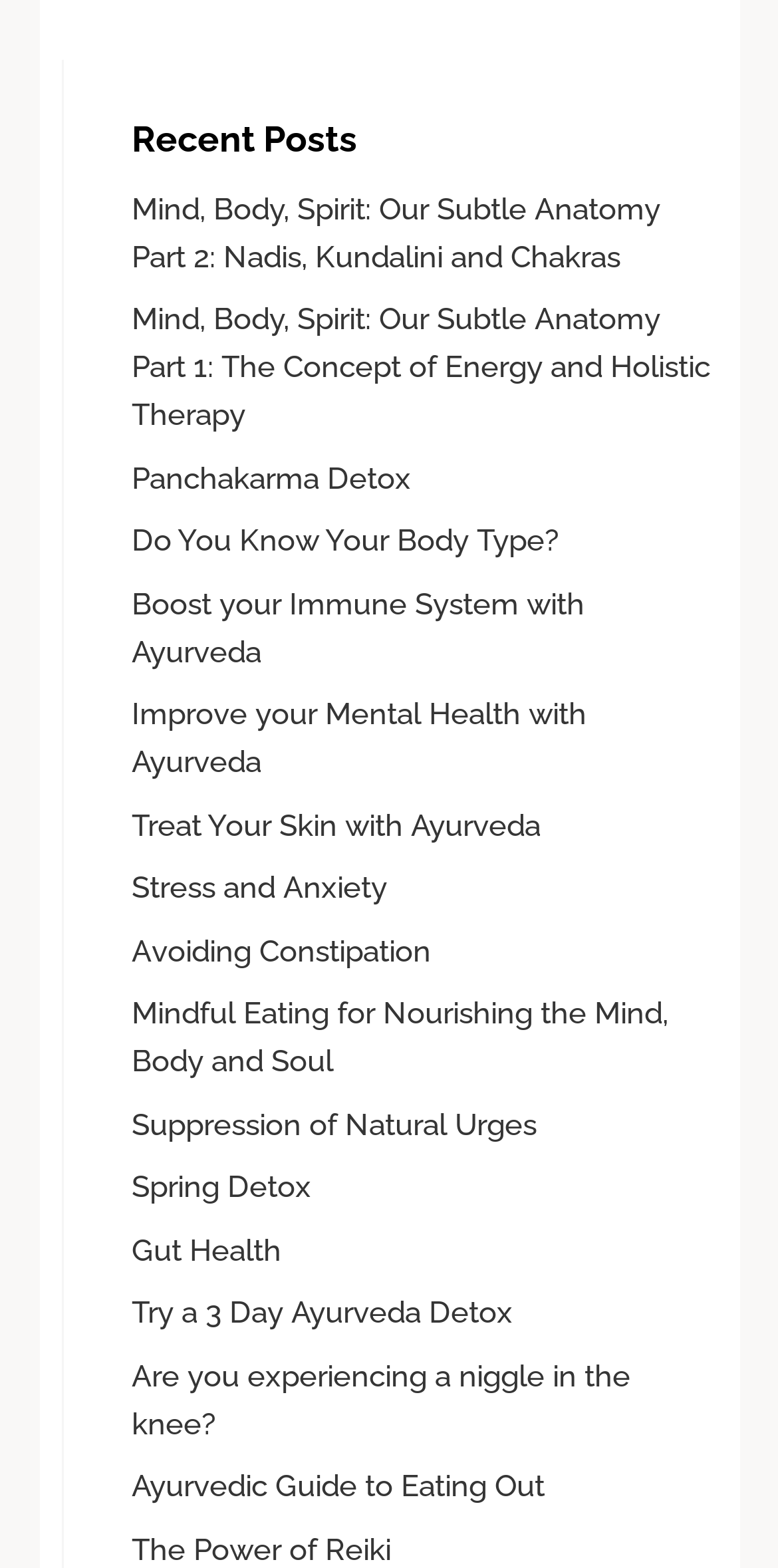Please determine the bounding box coordinates of the element's region to click for the following instruction: "Discover the benefits of The Power of Reiki".

[0.169, 0.977, 0.503, 0.999]